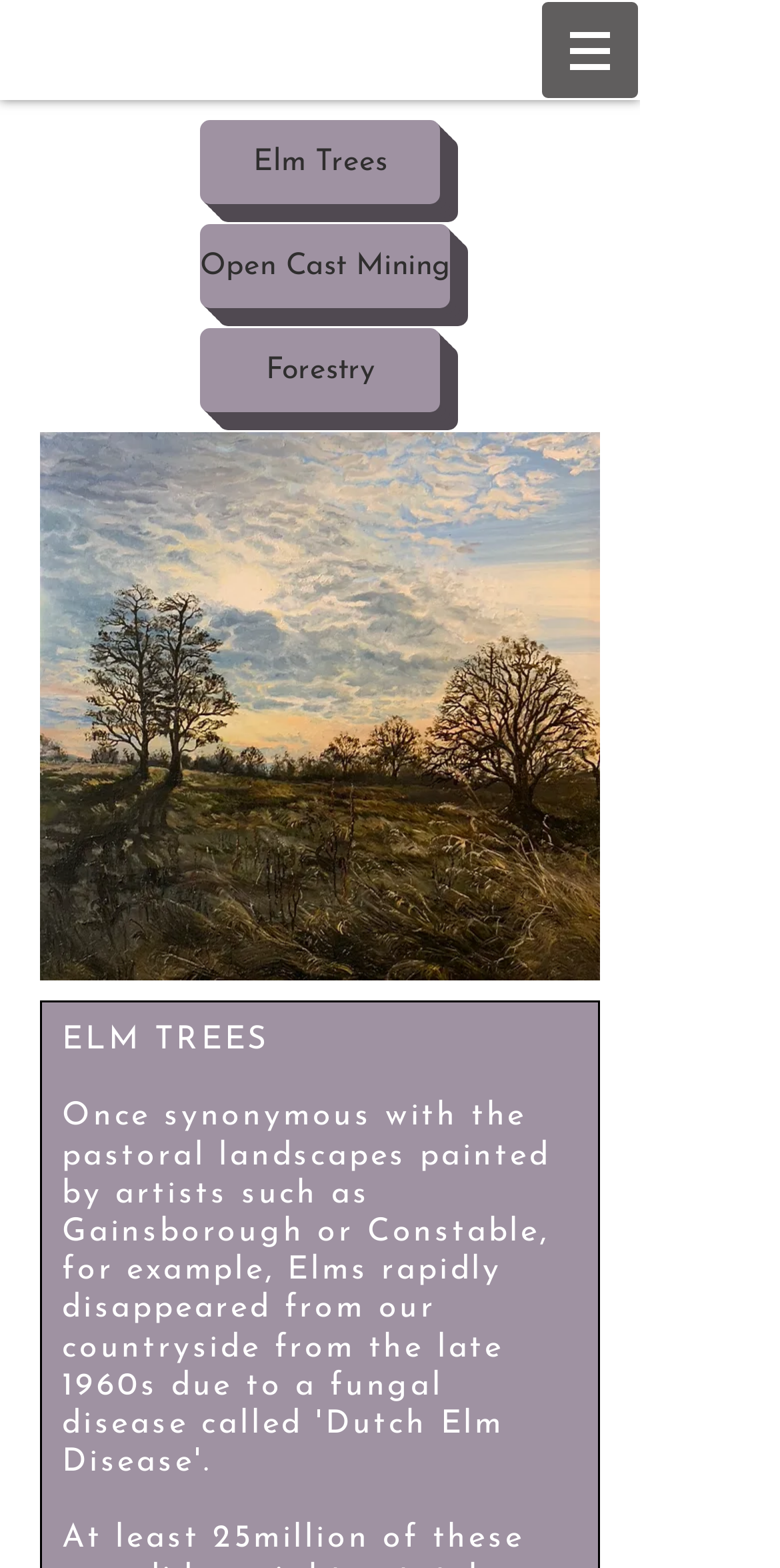Provide the bounding box coordinates of the UI element this sentence describes: "Forestry".

[0.256, 0.209, 0.564, 0.263]